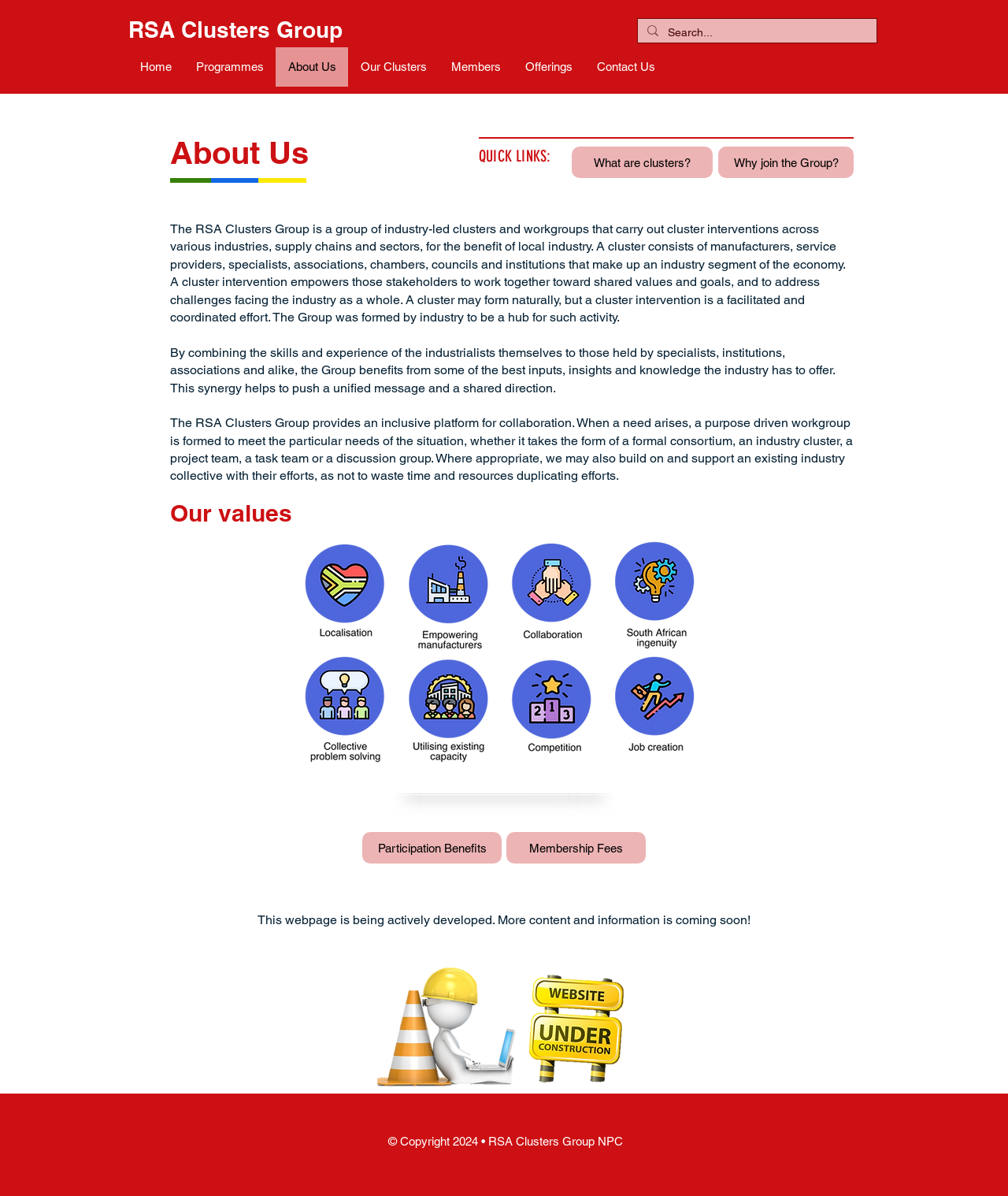What is the purpose of a cluster intervention?
Refer to the image and provide a detailed answer to the question.

According to the StaticText element, a cluster intervention empowers stakeholders to work together toward shared values and goals, and to address challenges facing the industry as a whole. This is stated in the paragraph that describes what a cluster intervention is.